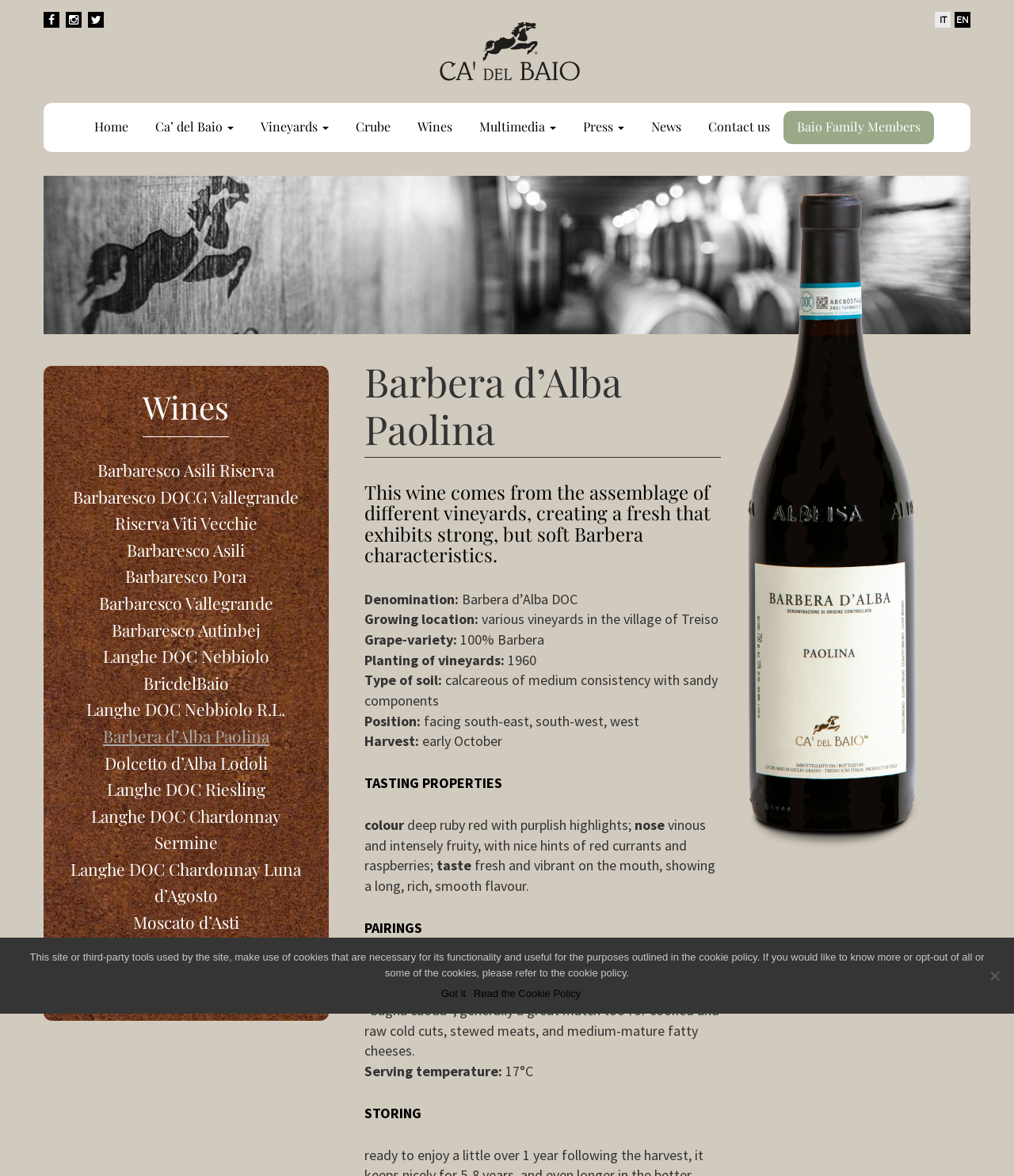Create a detailed summary of all the visual and textual information on the webpage.

The webpage is about Barbera d'Alba Paolina, a wine from Ca' del Baio. At the top, there are three social media links and a logo on the left, followed by a language selection menu on the right. Below the logo, there is a navigation menu with links to Home, Ca' del Baio, Vineyards, Crube, Wines, Multimedia, Press, News, Contact us, and Baio Family Members.

The main content of the page is divided into sections, starting with a header that reads "Barbera d'Alba Paolina". Below the header, there is a description of the wine, stating that it comes from the assemblage of different vineyards, creating a fresh wine that exhibits strong, but soft Barbera characteristics.

The next section provides details about the wine, including its denomination, growing location, grape variety, planting of vineyards, type of soil, position, harvest, and tasting properties. The tasting properties section describes the wine's color, nose, and taste.

Following this, there is a section on pairings, which suggests that the wine is excellent with flavorful Piedmontese dishes, cold cuts, stewed meats, and medium-mature fatty cheeses. The serving temperature is also provided.

The next section is about storing the wine, and it features an image.

On the right side of the page, there is a complementary section that lists various wines, including Barbaresco Asili Riserva, Barbaresco DOCG Vallegrande Riserva Viti Vecchie, and Langhe DOC Nebbiolo BricdelBaio, among others.

At the bottom of the page, there is a cookie notice dialog that informs users about the use of cookies on the site and provides options to opt-out or read the cookie policy.